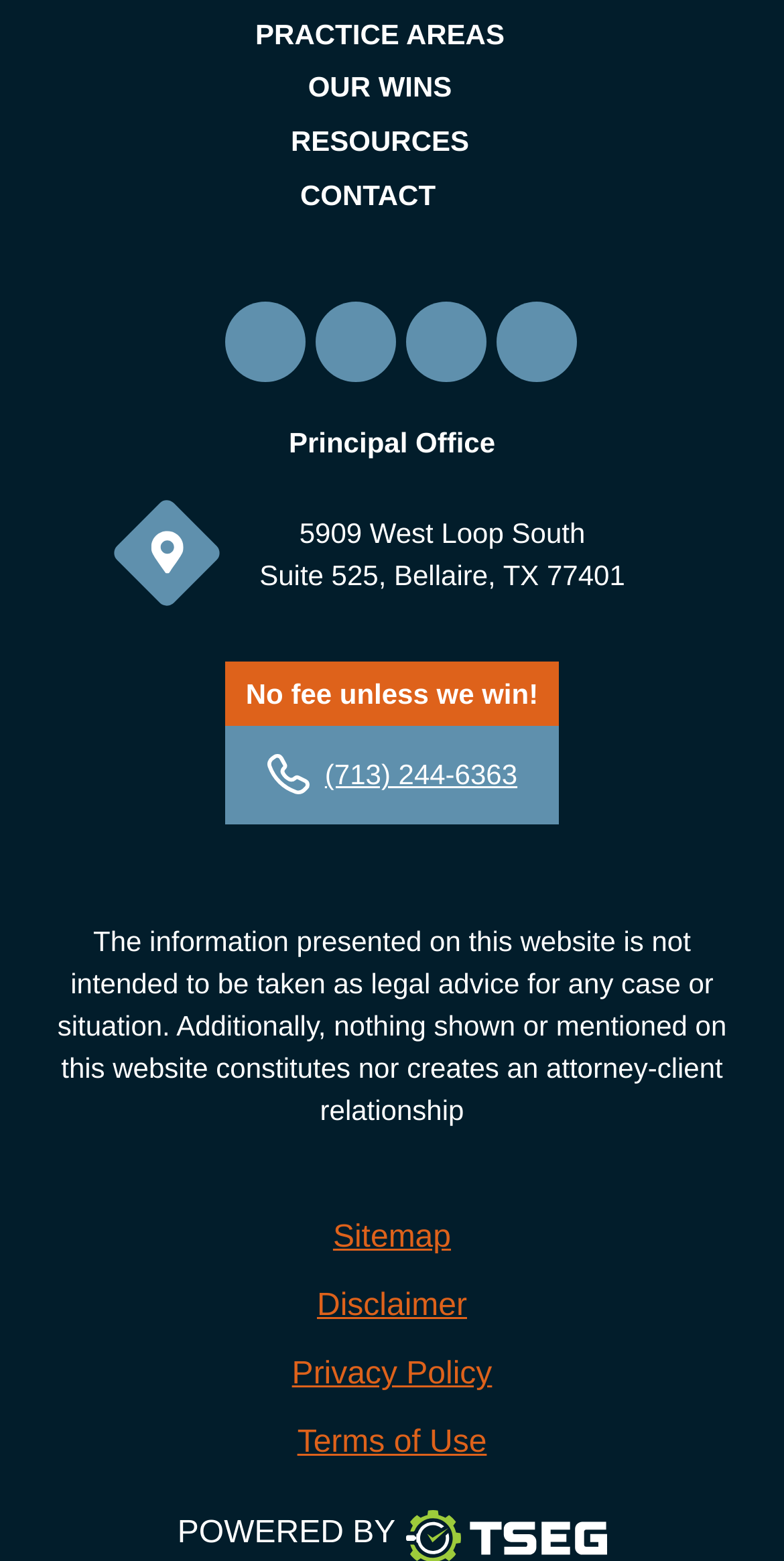Provide the bounding box coordinates of the HTML element this sentence describes: "Terms of Use".

[0.062, 0.91, 0.938, 0.941]